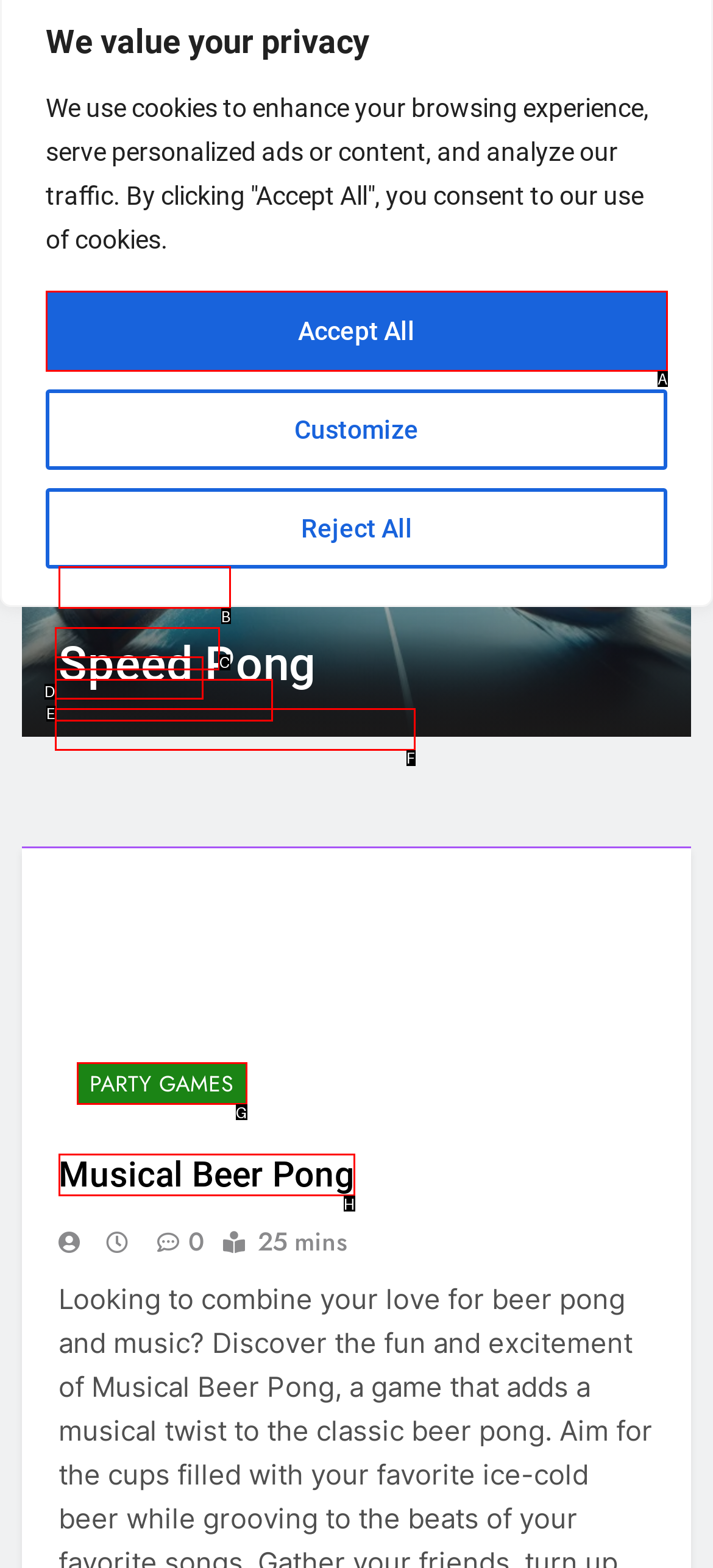Based on the description: Party Games
Select the letter of the corresponding UI element from the choices provided.

B